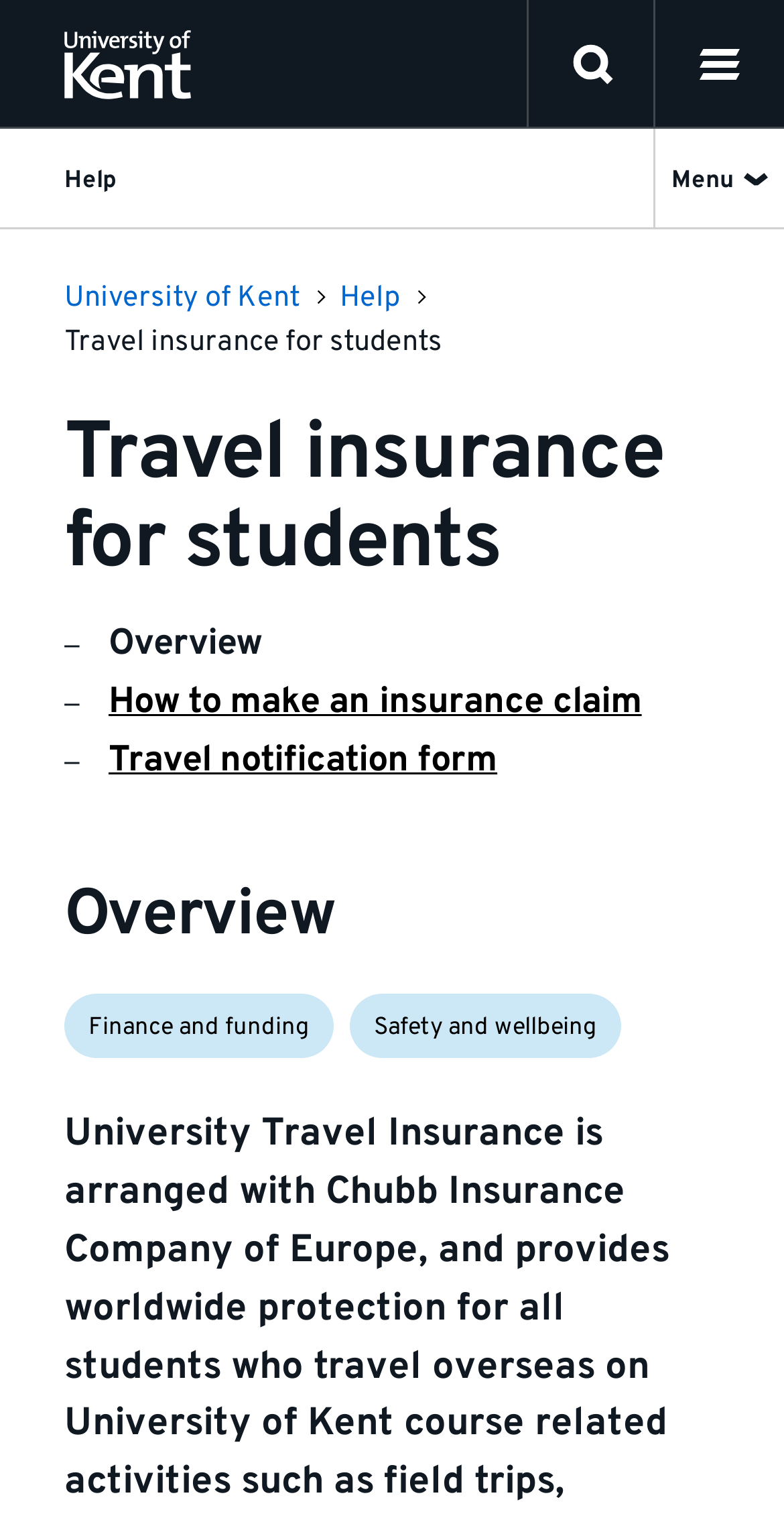Identify the title of the webpage and provide its text content.

Travel insurance for students